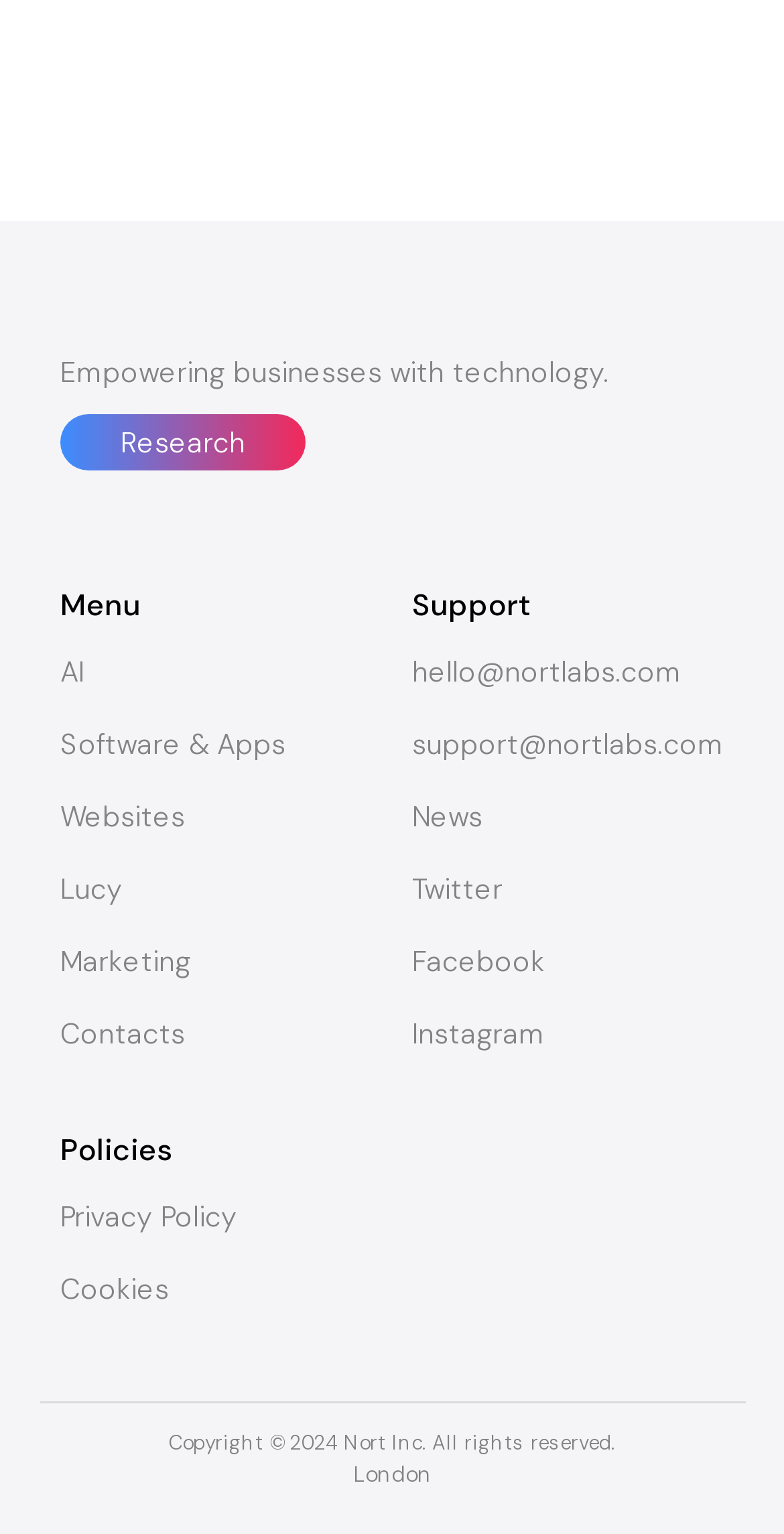Determine the bounding box coordinates in the format (top-left x, top-left y, bottom-right x, bottom-right y). Ensure all values are floating point numbers between 0 and 1. Identify the bounding box of the UI element described by: Privacy Policy

[0.077, 0.78, 0.303, 0.803]